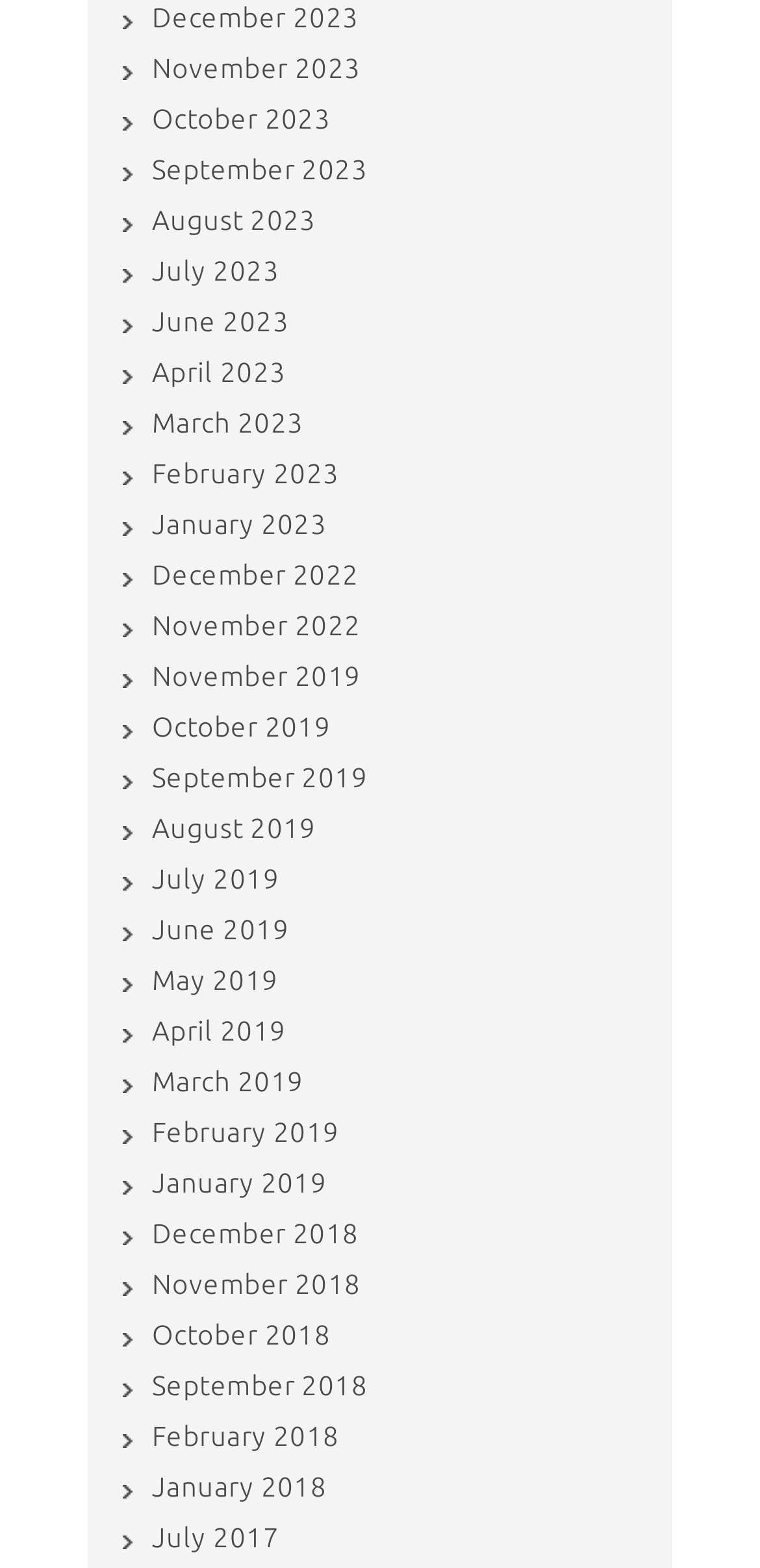Provide the bounding box coordinates for the specified HTML element described in this description: "September 2019". The coordinates should be four float numbers ranging from 0 to 1, in the format [left, top, right, bottom].

[0.162, 0.486, 0.484, 0.505]